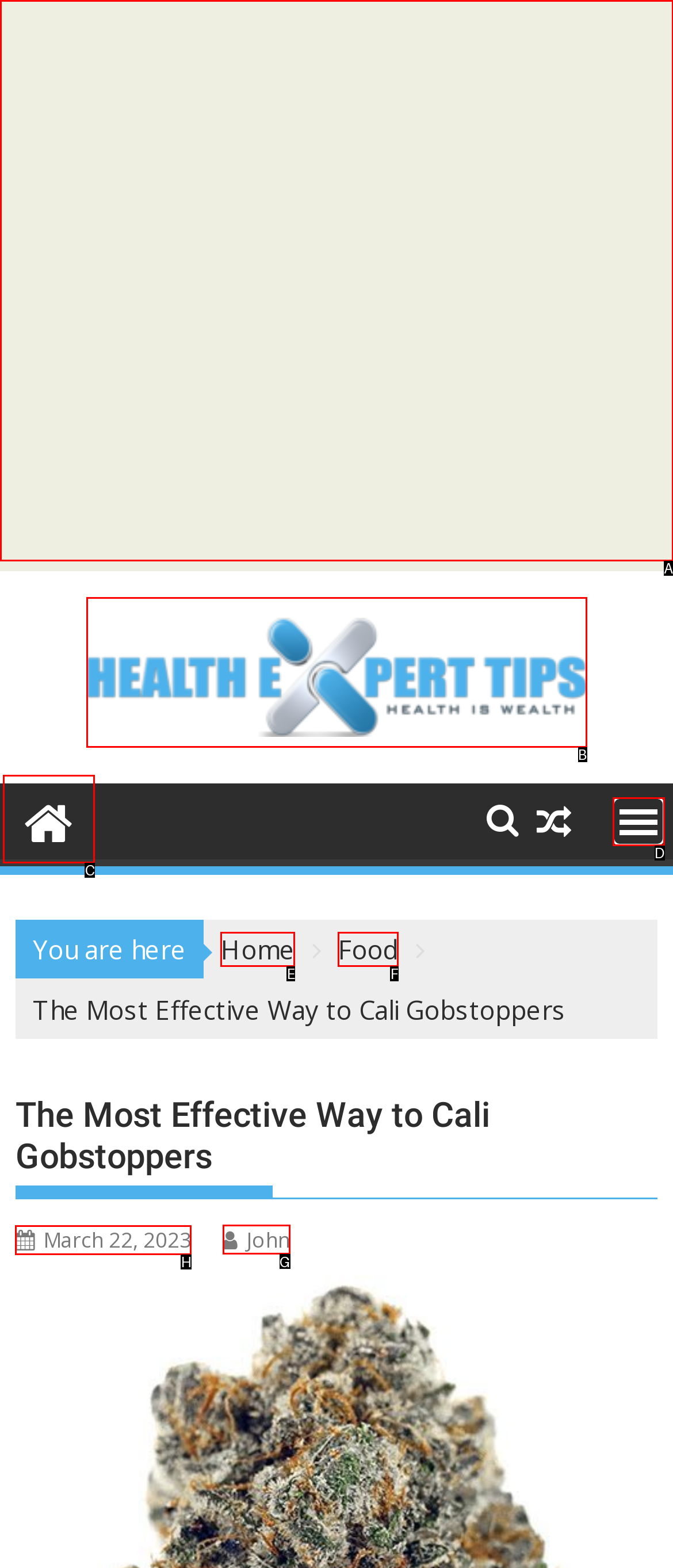Select the correct HTML element to complete the following task: Check the article by John
Provide the letter of the choice directly from the given options.

G